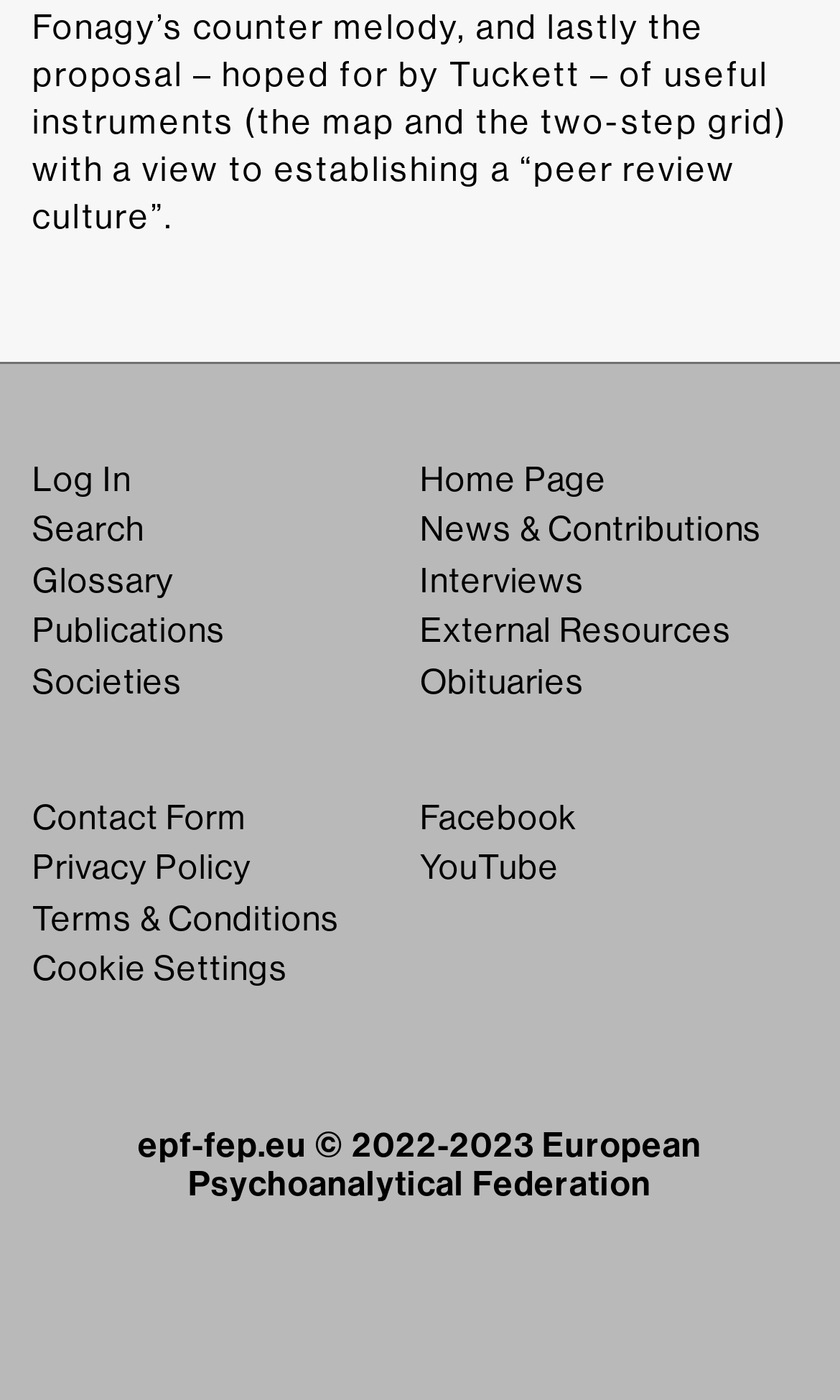Locate the bounding box coordinates of the area you need to click to fulfill this instruction: 'search for something'. The coordinates must be in the form of four float numbers ranging from 0 to 1: [left, top, right, bottom].

[0.038, 0.364, 0.171, 0.393]